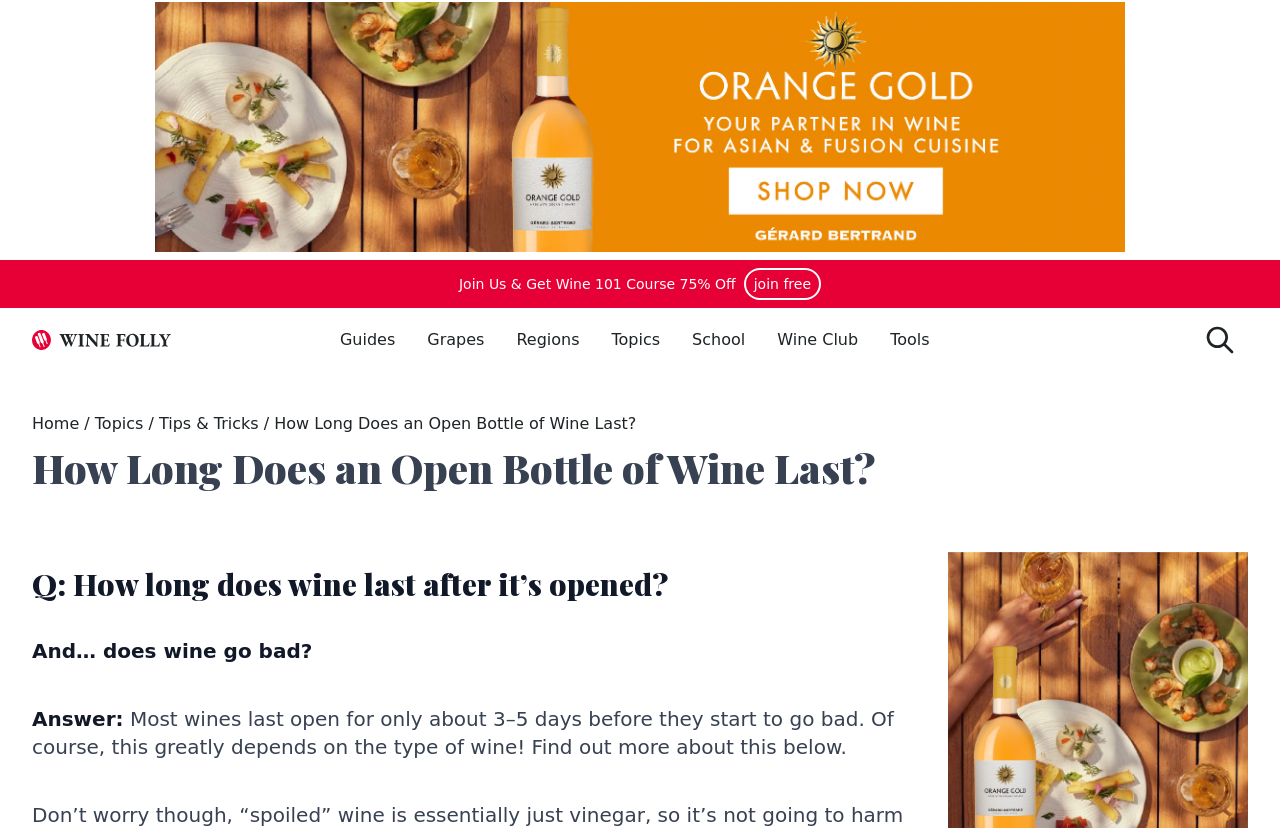What is the purpose of the 'Join Us' button?
Provide a well-explained and detailed answer to the question.

The 'Join Us' button is accompanied by the text 'Join Us & Get Wine 101 Course 75% Off', which suggests that the purpose of the button is to allow users to join the Wine 101 Course at a discounted price.